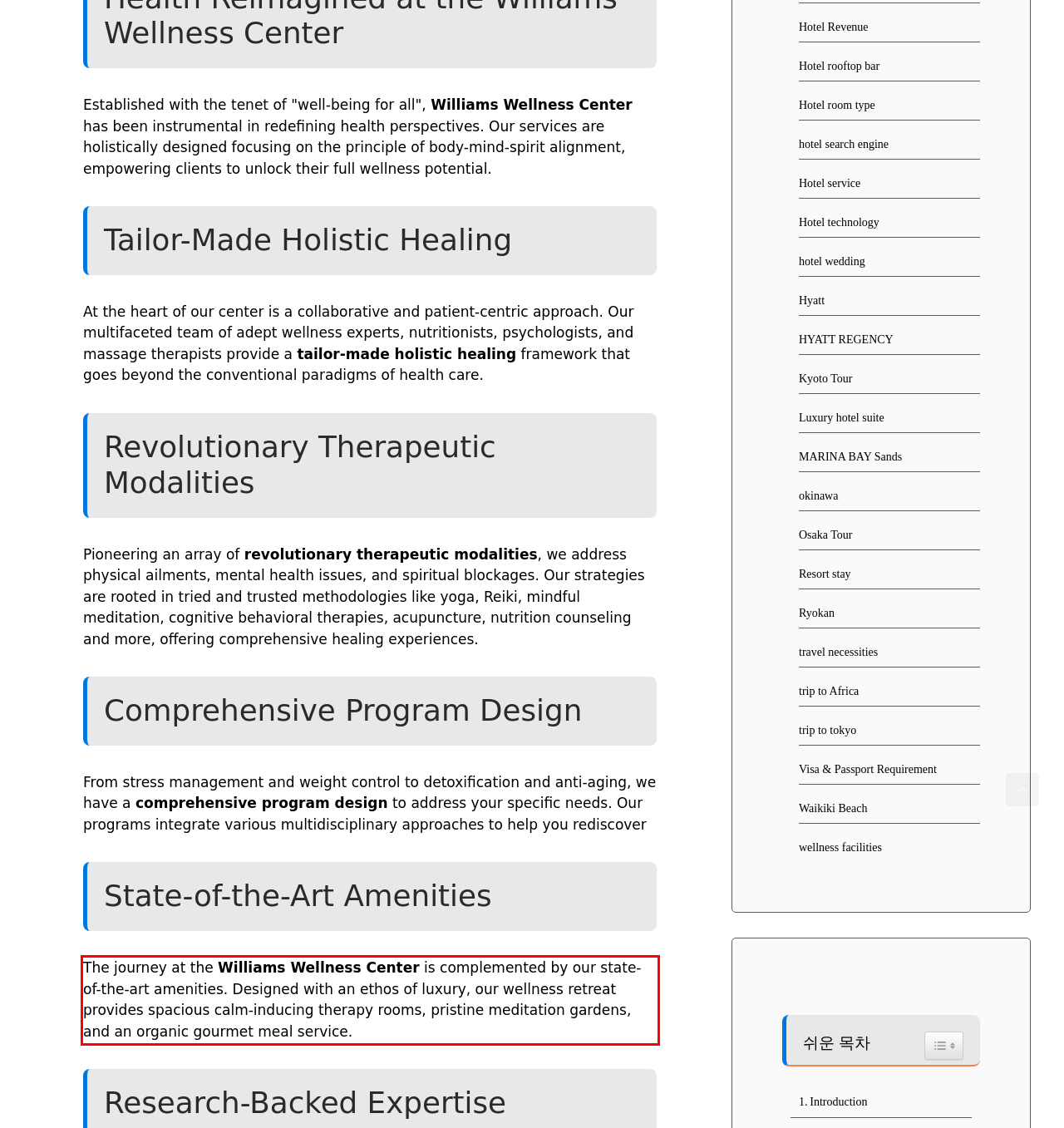Given the screenshot of the webpage, identify the red bounding box, and recognize the text content inside that red bounding box.

The journey at the Williams Wellness Center is complemented by our state-of-the-art amenities. Designed with an ethos of luxury, our wellness retreat provides spacious calm-inducing therapy rooms, pristine meditation gardens, and an organic gourmet meal service.